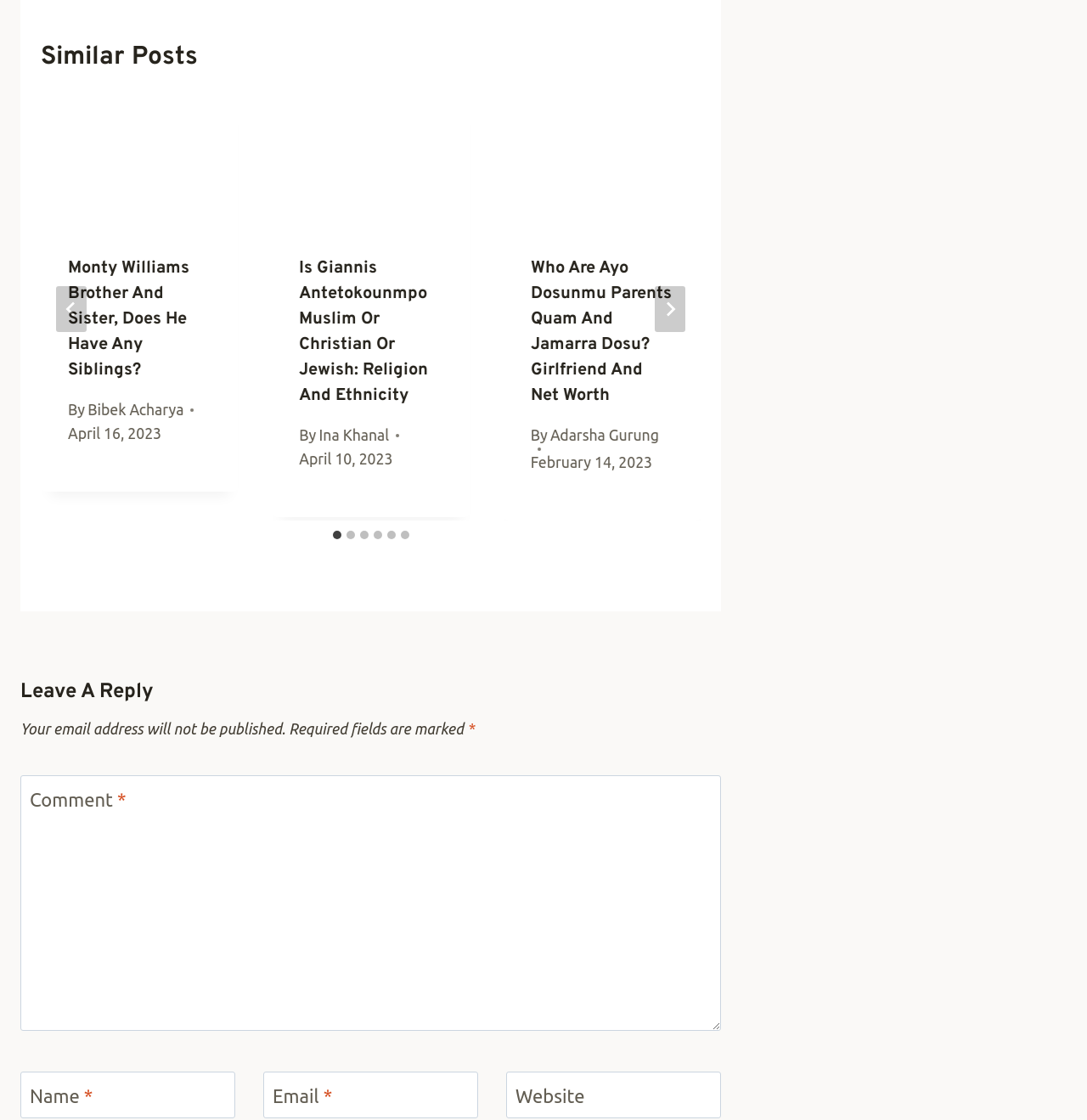Determine the bounding box coordinates of the clickable element to complete this instruction: "Enter a comment in the 'Comment' field". Provide the coordinates in the format of four float numbers between 0 and 1, [left, top, right, bottom].

[0.019, 0.692, 0.663, 0.92]